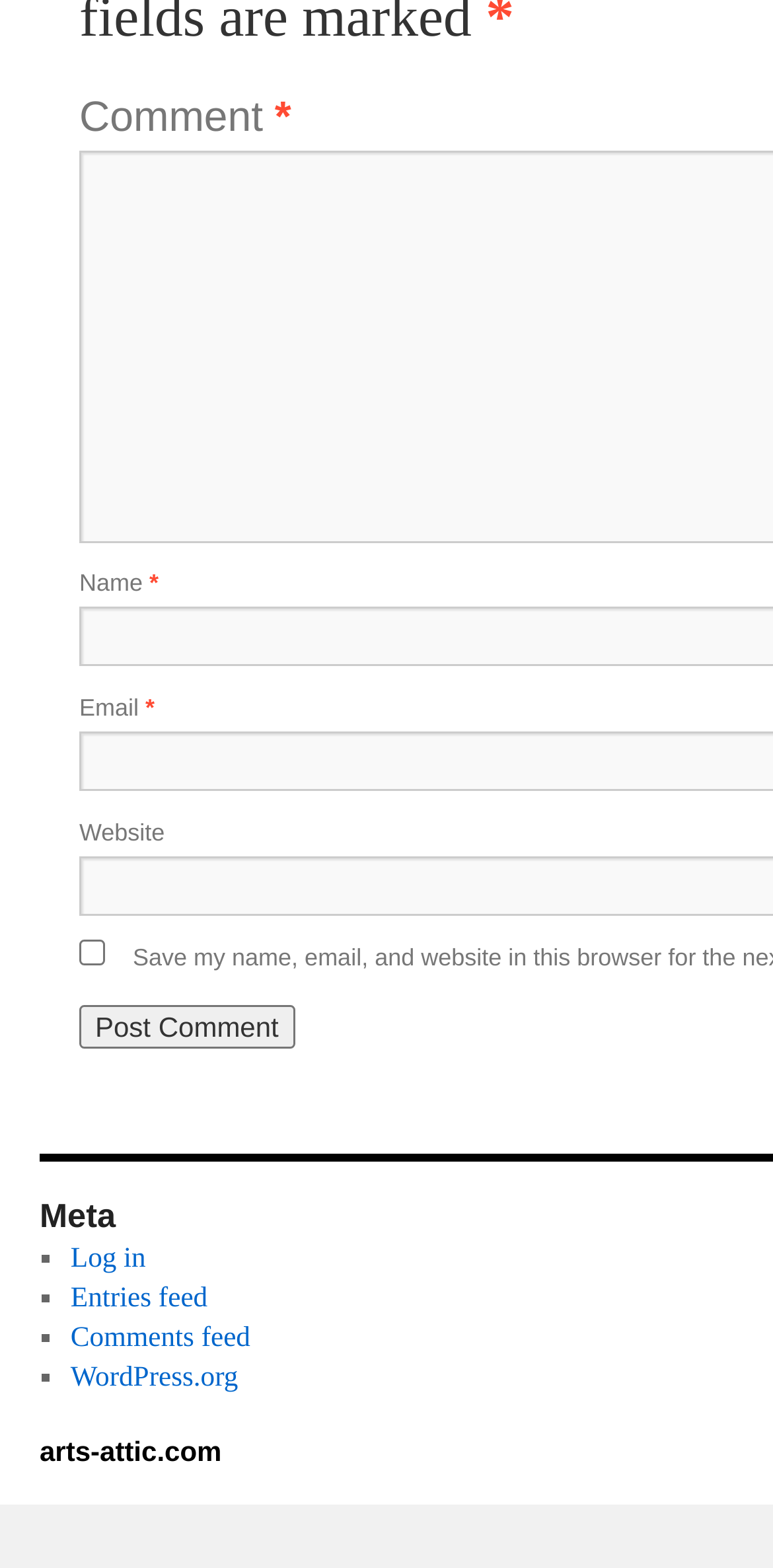What is the purpose of the checkbox?
Using the image, give a concise answer in the form of a single word or short phrase.

Save comment info